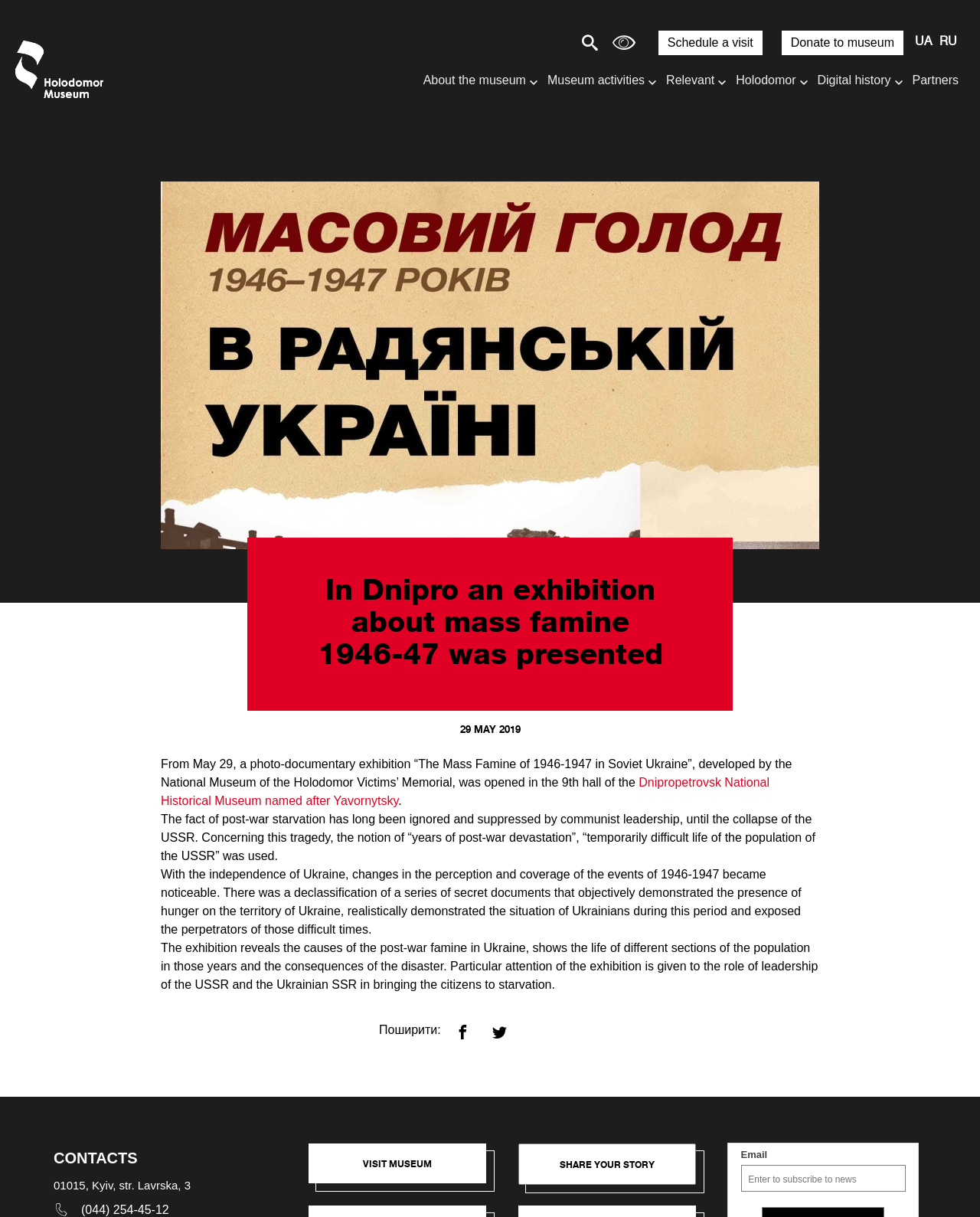Identify the coordinates of the bounding box for the element that must be clicked to accomplish the instruction: "Change site language".

[0.934, 0.03, 0.984, 0.039]